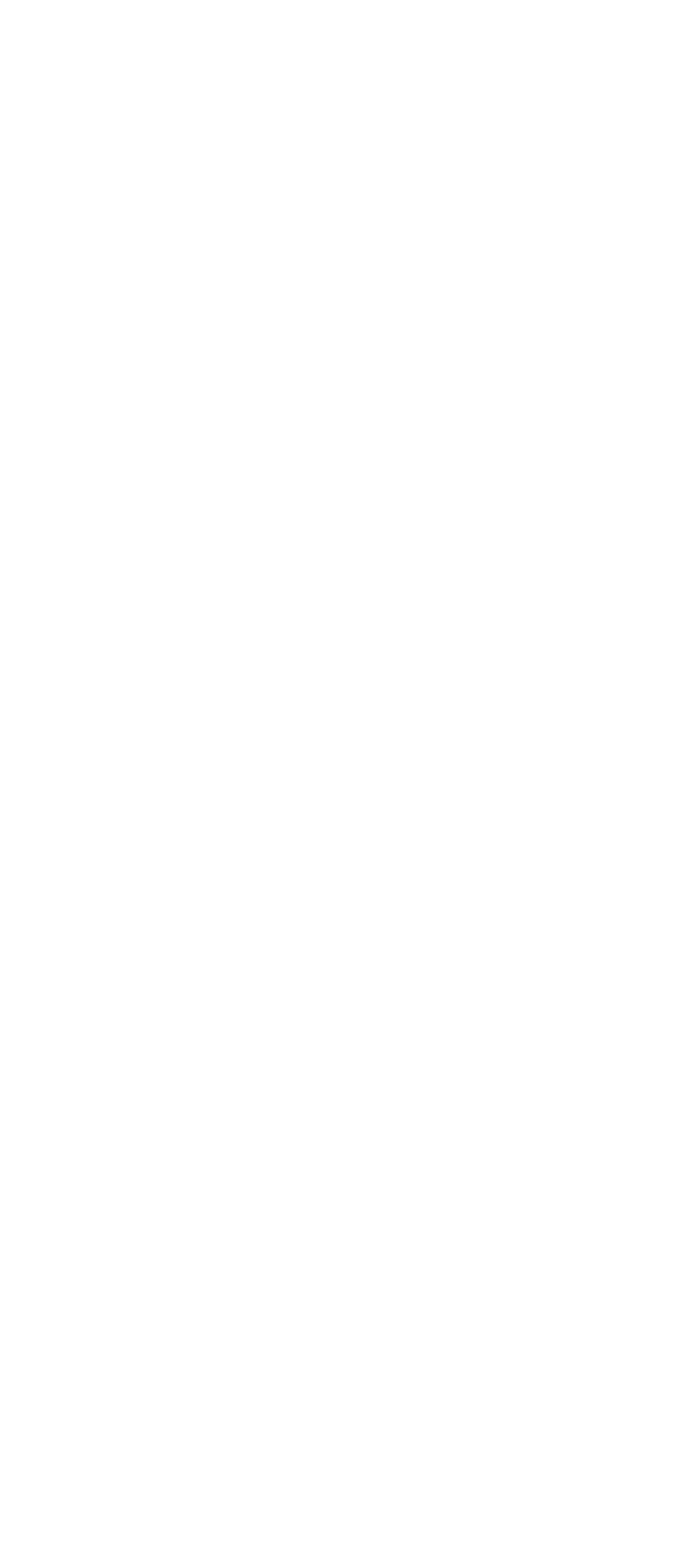What is the label of the last textbox?
Based on the image, give a one-word or short phrase answer.

Zip